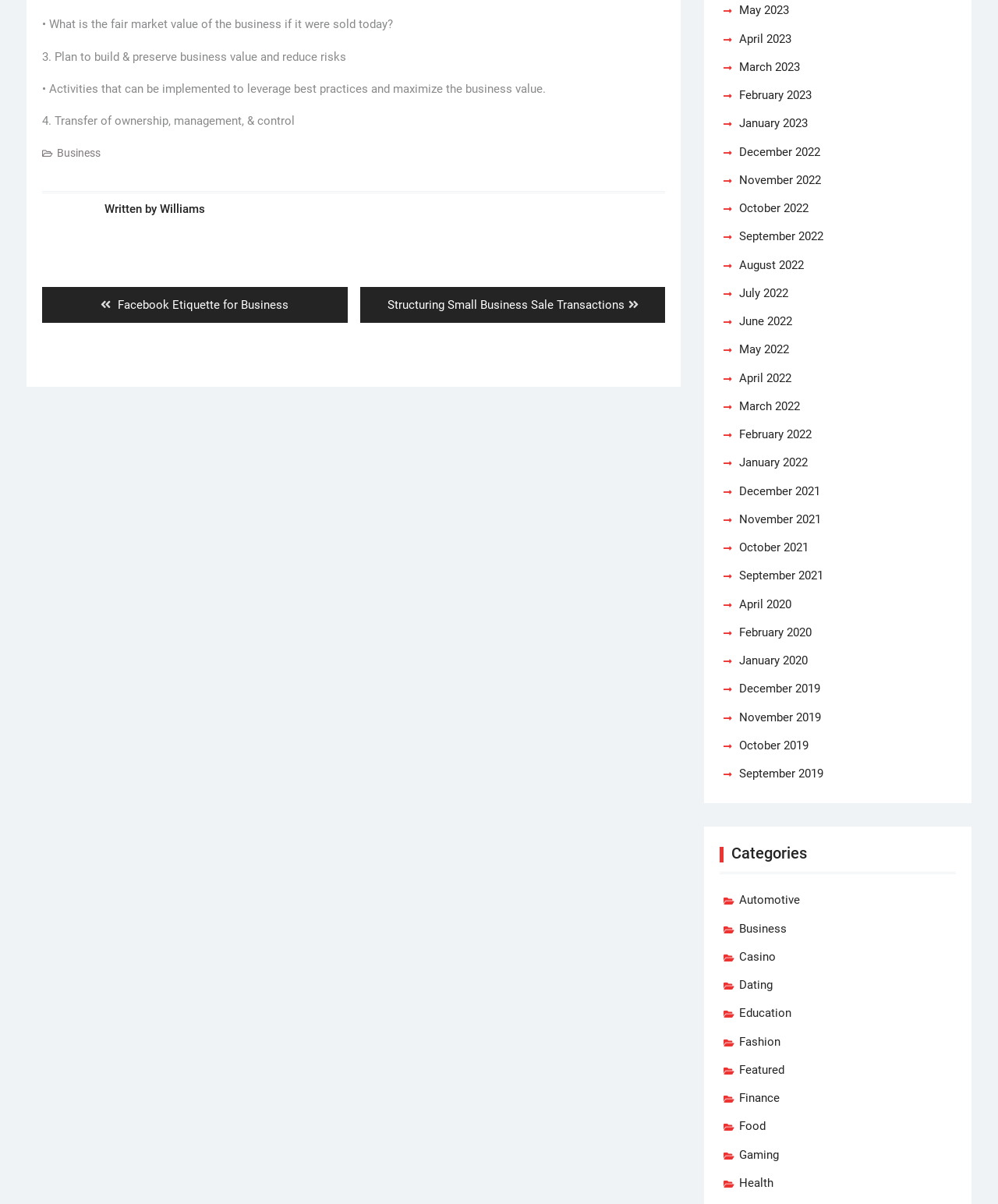What is the purpose of the links at the top right?
Examine the image and provide an in-depth answer to the question.

The links at the top right, such as 'May 2023', 'April 2023', etc., appear to be a navigation menu for accessing archived posts. This is inferred from the fact that they are links and are organized in a chronological order.